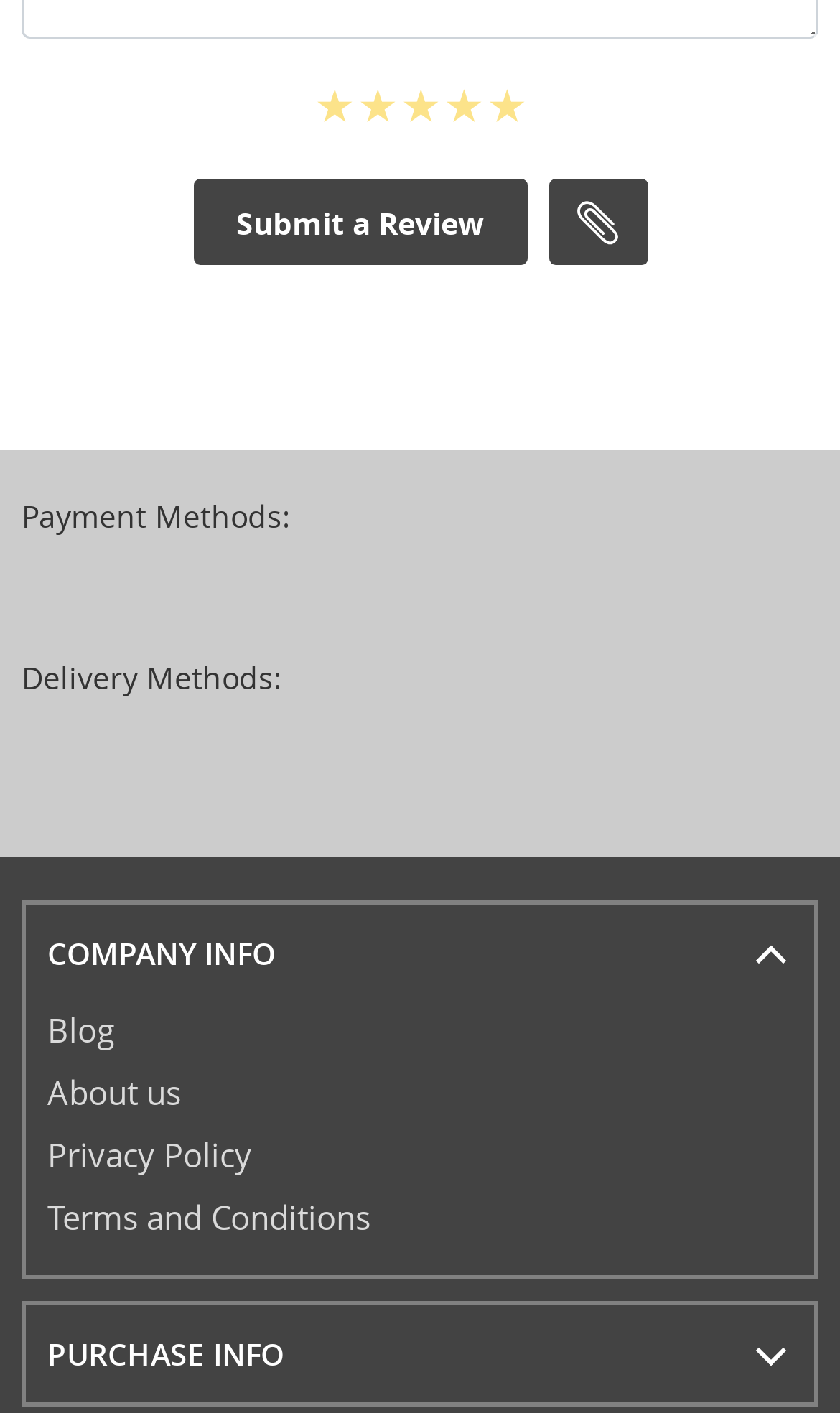What type of information is listed under 'PURCHASE INFO'?
Based on the screenshot, give a detailed explanation to answer the question.

The 'PURCHASE INFO' section appears to contain information related to purchasing, such as payment methods and delivery methods, which suggests that it provides details about the payment and delivery options available to customers.